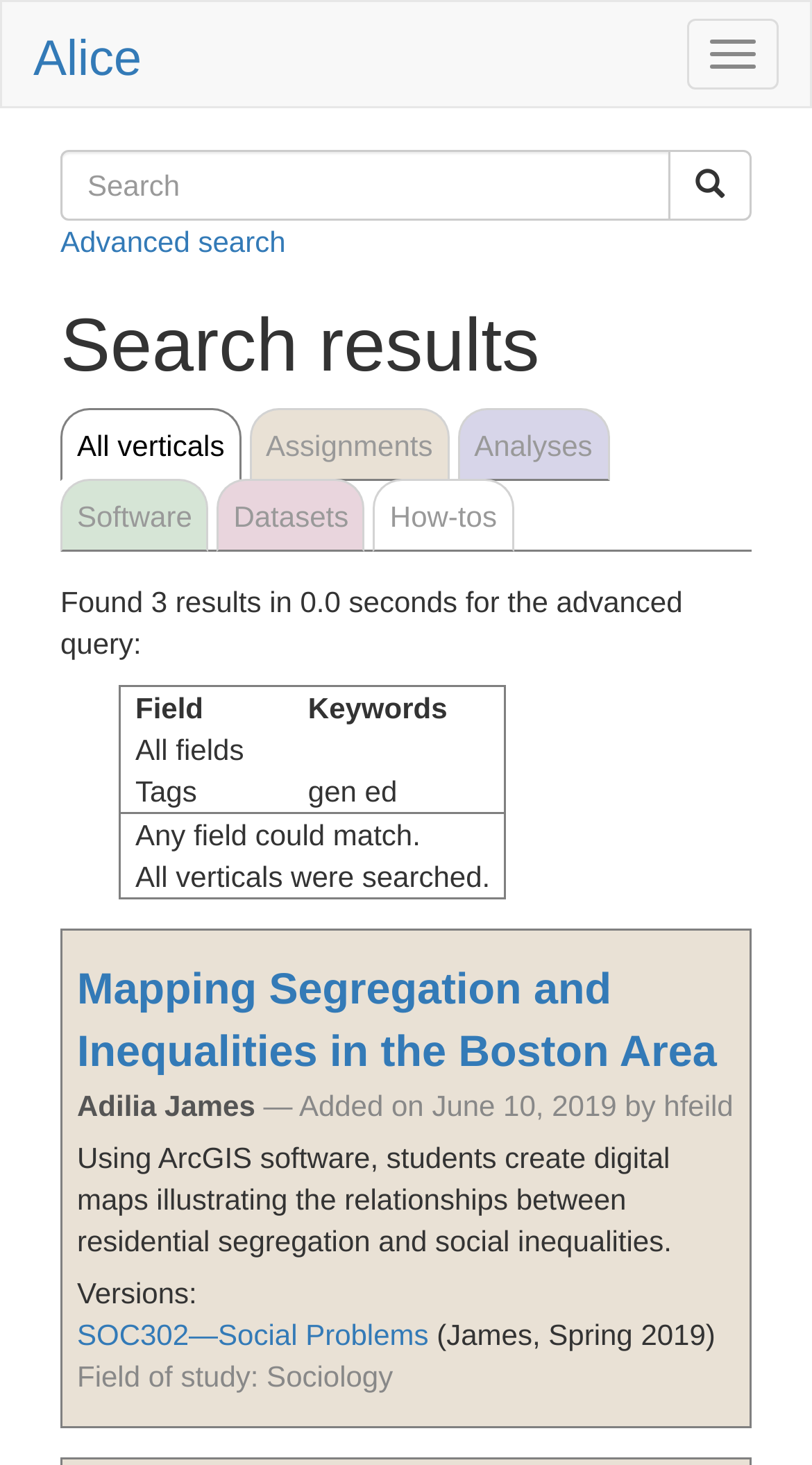What is the software used in the search result?
Please give a detailed and elaborate answer to the question based on the image.

The answer can be found in the text 'Using ArcGIS software, students create digital maps...' which is located in the description of the search result.